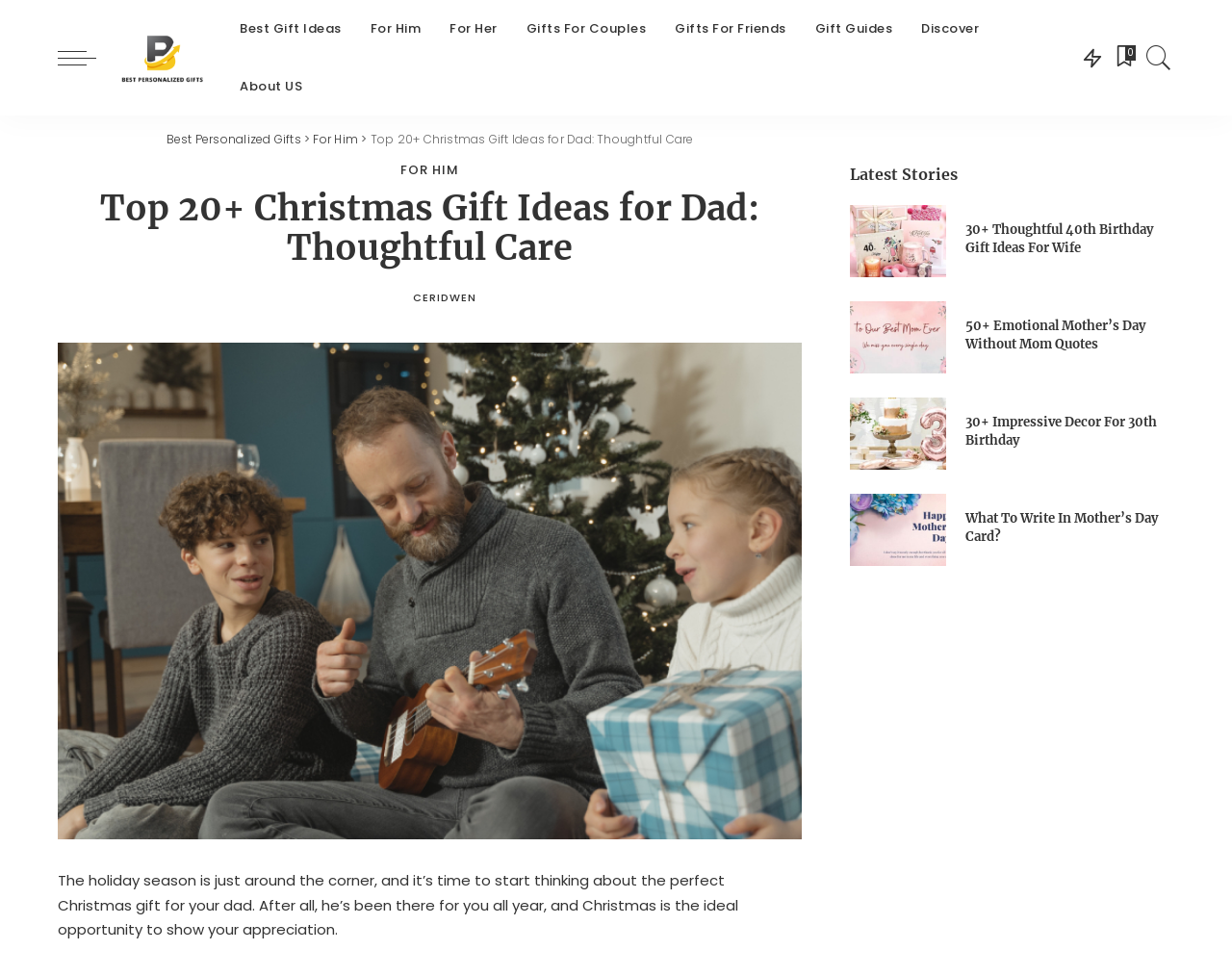Locate the bounding box coordinates of the element I should click to achieve the following instruction: "Click on the 'Best Personalized Gifts' link".

[0.094, 0.03, 0.171, 0.089]